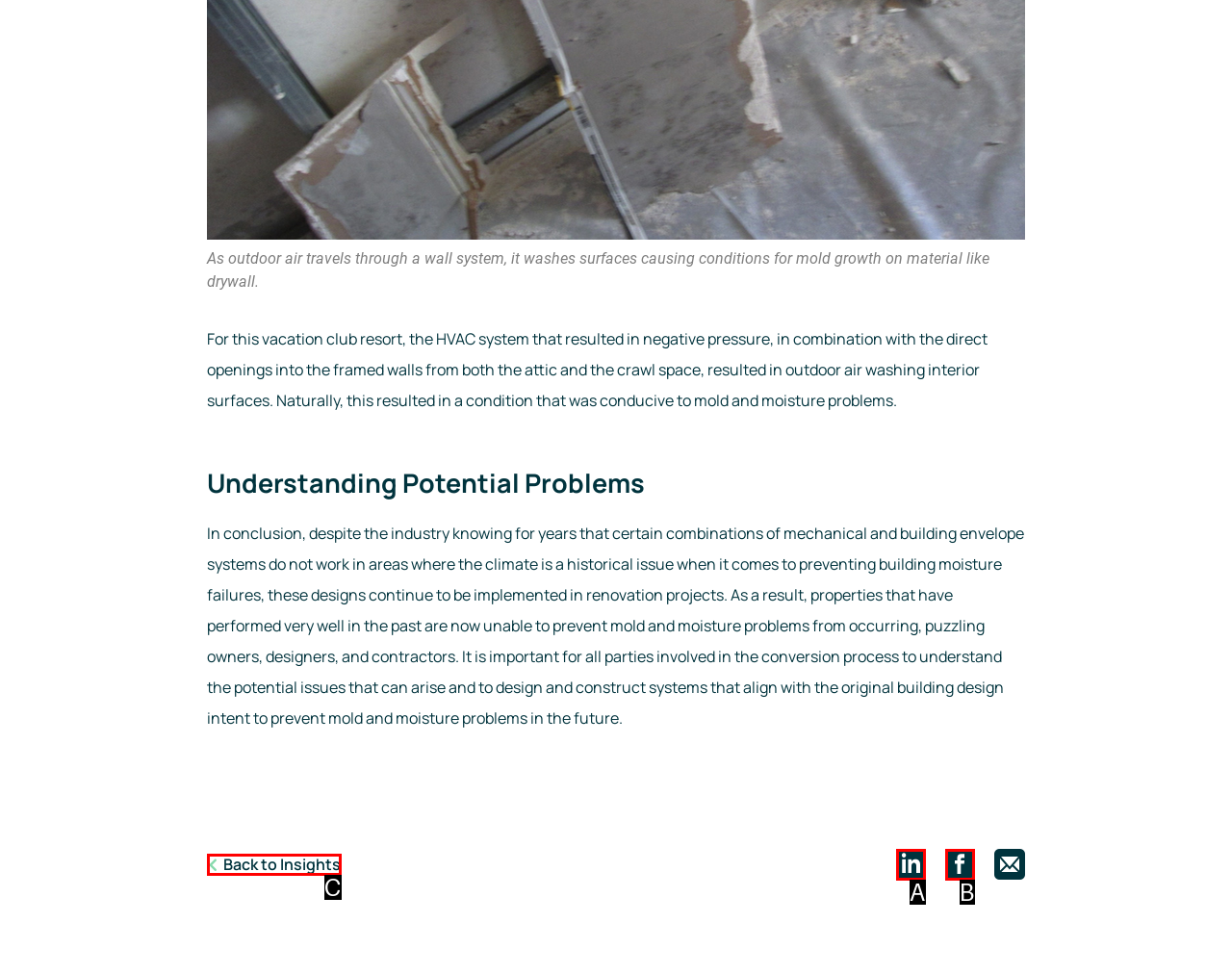Determine which UI element matches this description: Back to Insights
Reply with the appropriate option's letter.

C